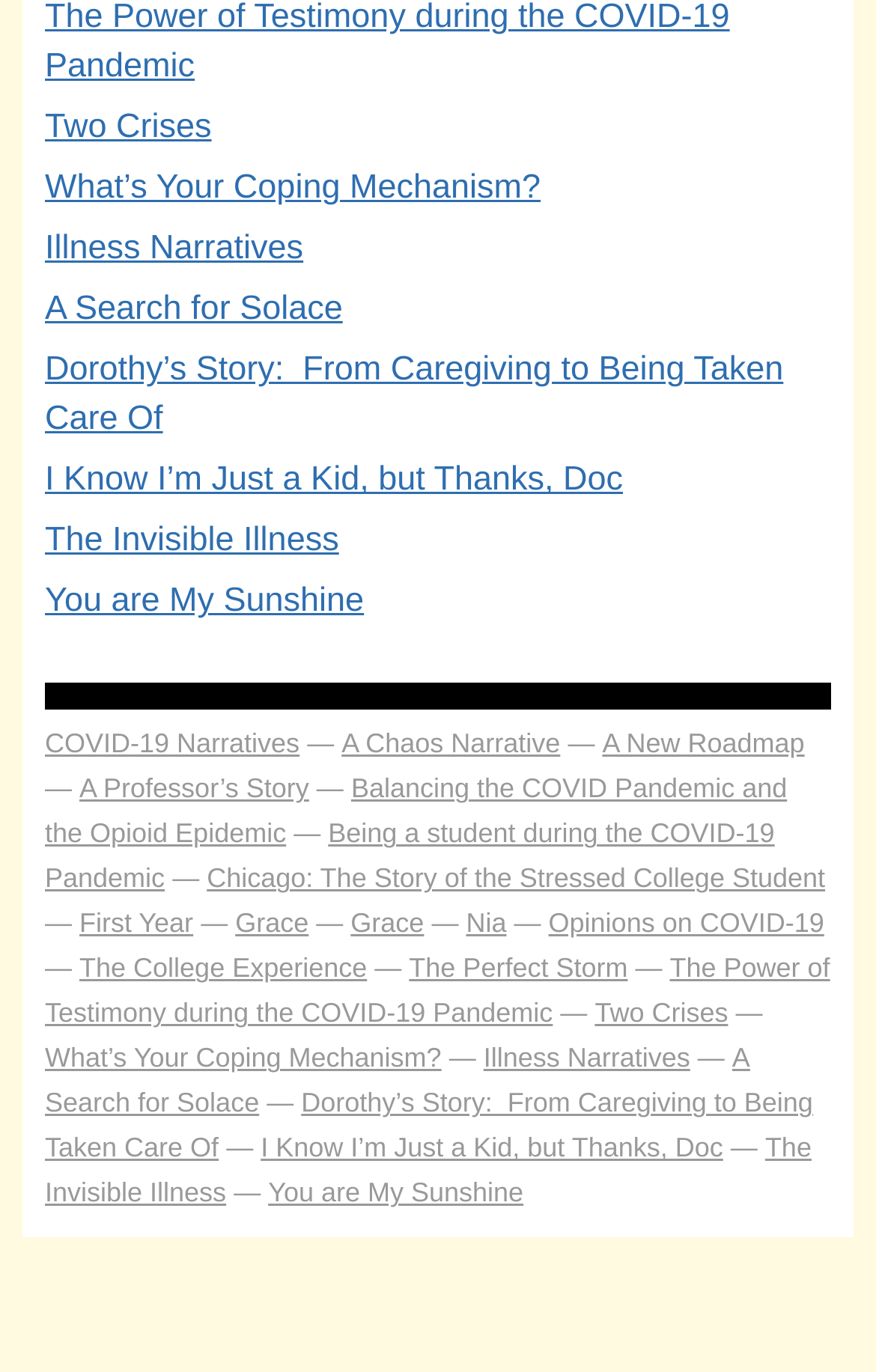Find the bounding box coordinates for the element that must be clicked to complete the instruction: "Check 'You are My Sunshine'". The coordinates should be four float numbers between 0 and 1, indicated as [left, top, right, bottom].

[0.306, 0.858, 0.598, 0.881]